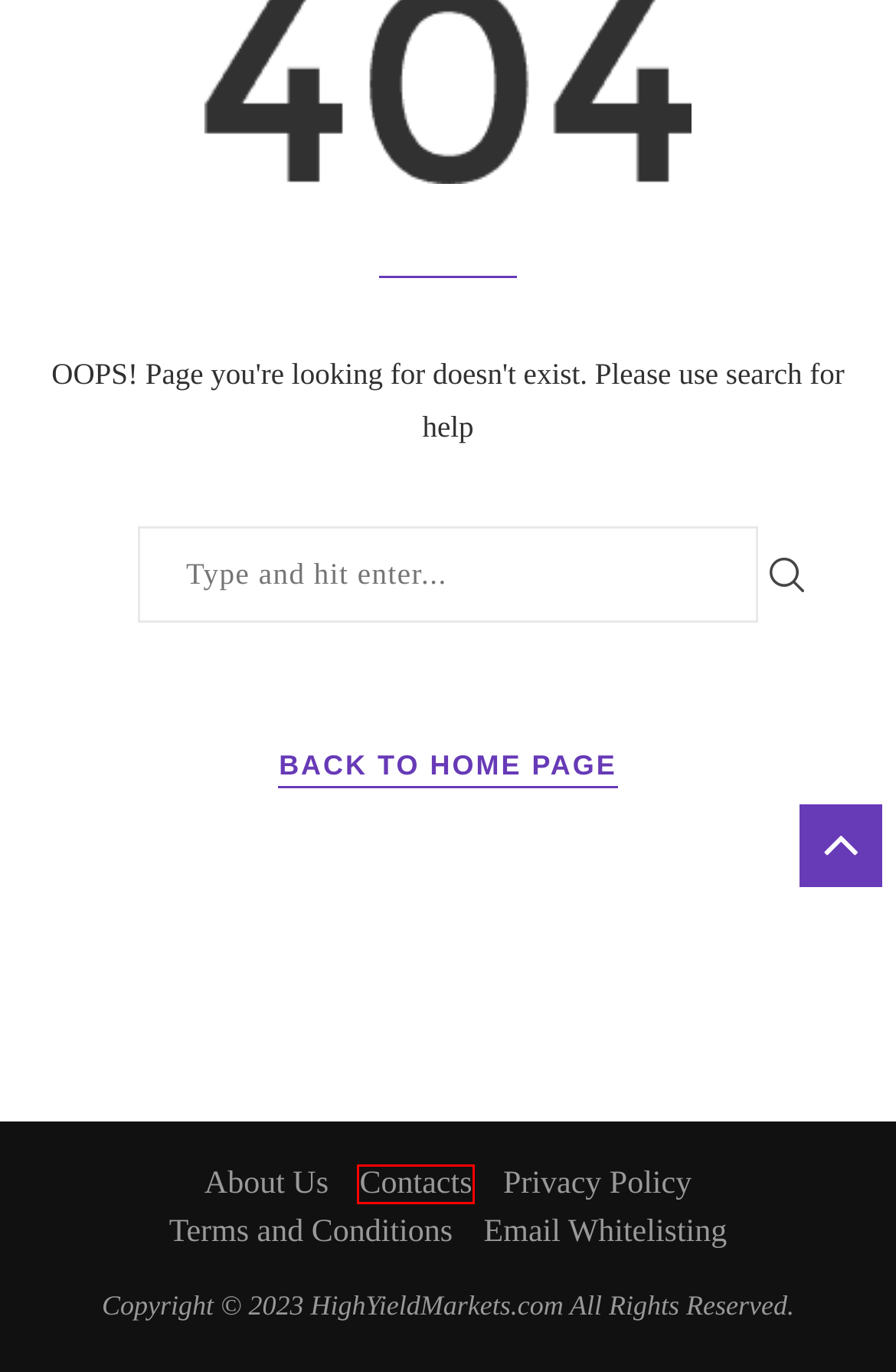Examine the screenshot of the webpage, which includes a red bounding box around an element. Choose the best matching webpage description for the page that will be displayed after clicking the element inside the red bounding box. Here are the candidates:
A. Privacy Policy – High Yield Markets
B. Email Whitelisting – High Yield Markets
C. World News – High Yield Markets
D. Politics – High Yield Markets
E. Terms and Conditions – High Yield Markets
F. High Yield Markets – Your Latest News
G. Investing – High Yield Markets
H. Contacts – High Yield Markets

H